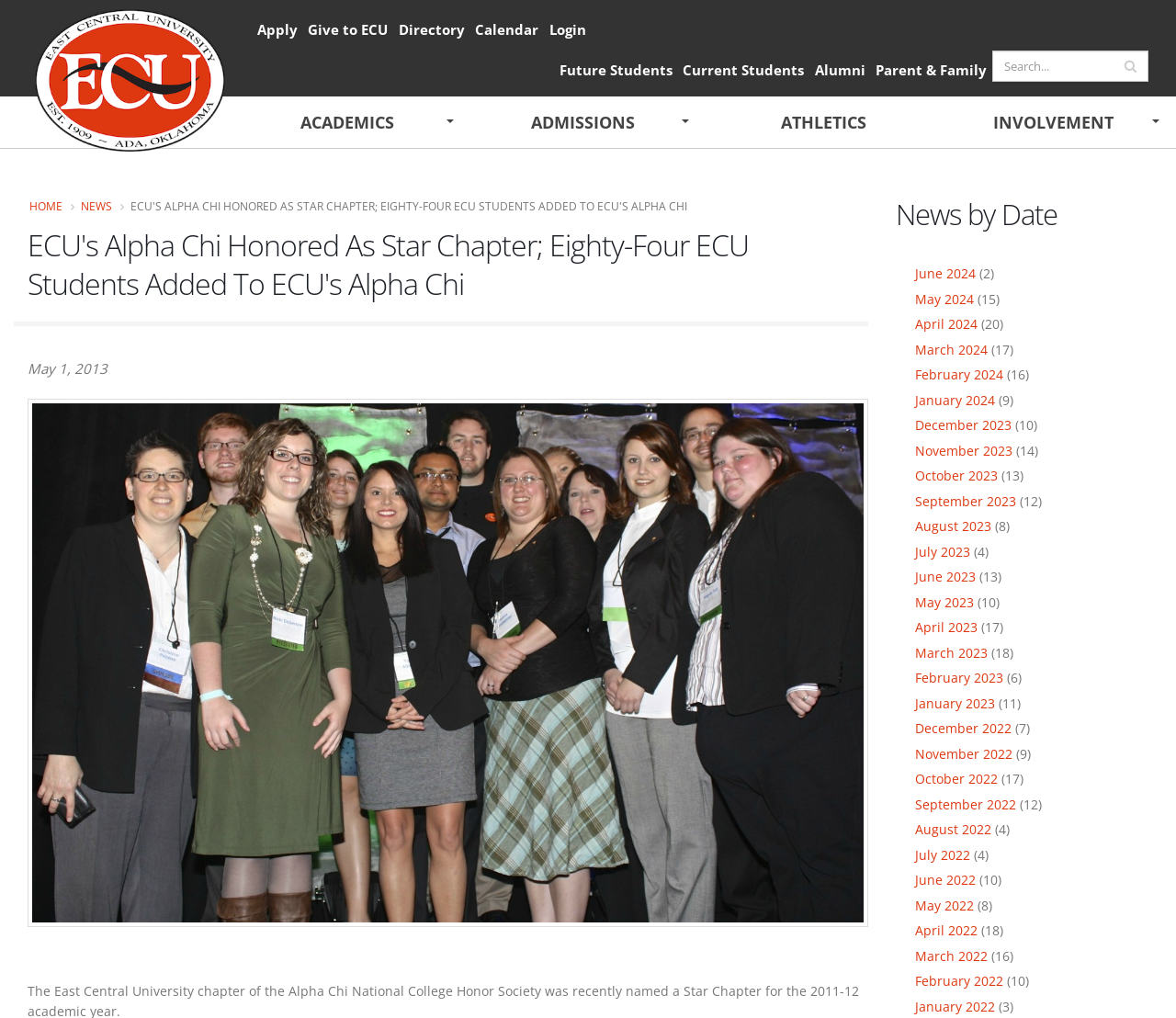Could you find the bounding box coordinates of the clickable area to complete this instruction: "Login to the system"?

[0.462, 0.01, 0.503, 0.05]